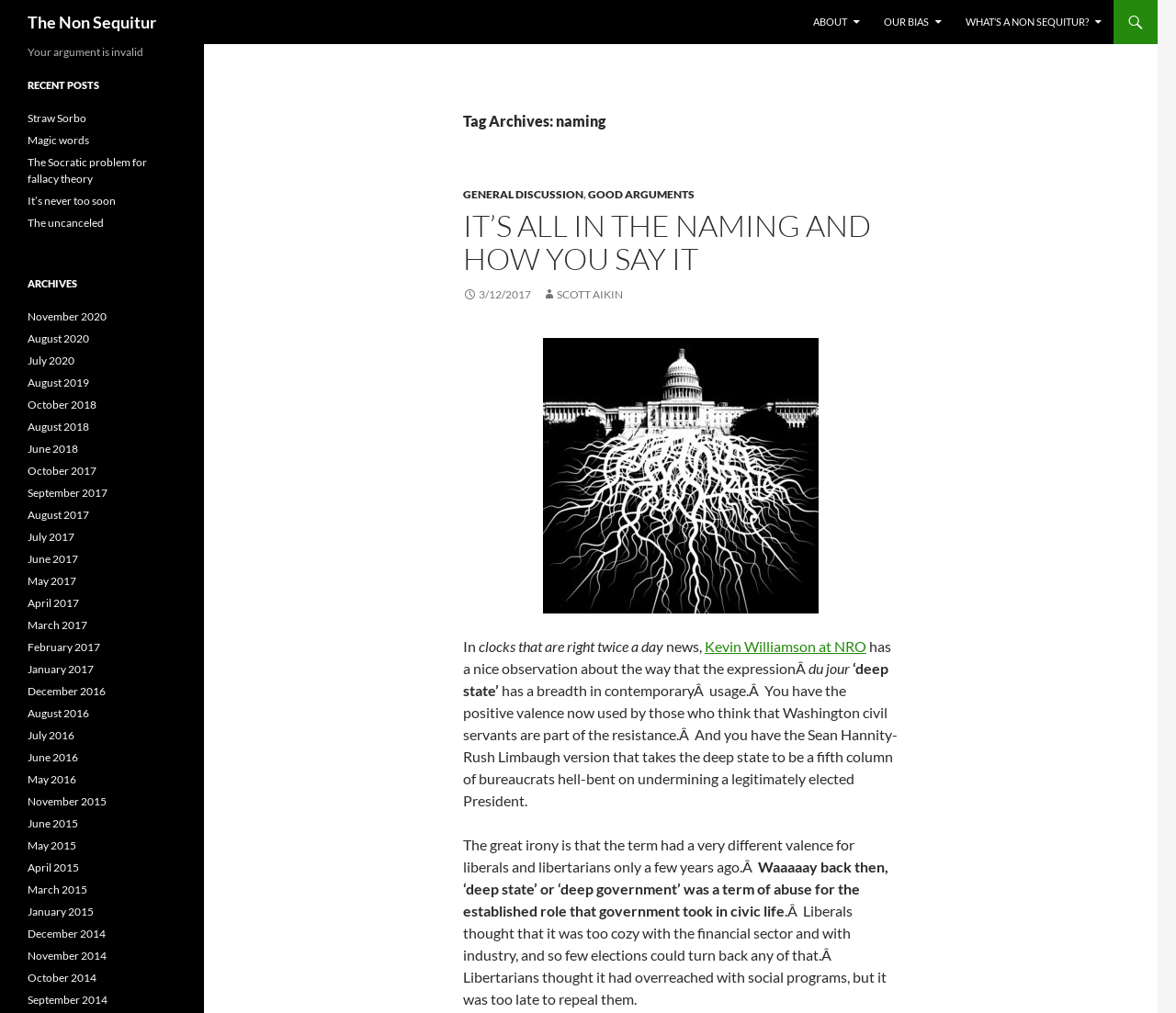Can you extract the primary headline text from the webpage?

The Non Sequitur